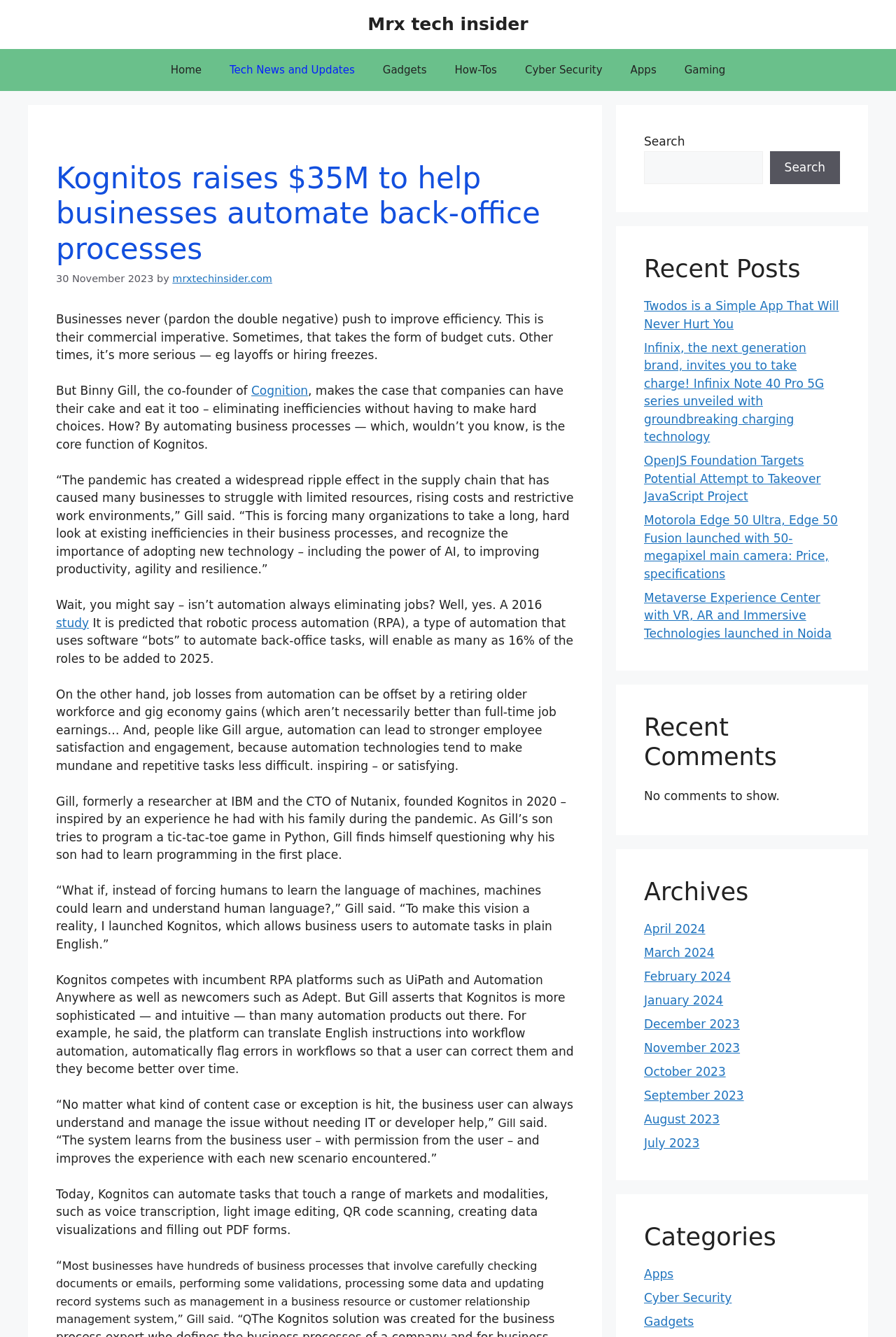Give a detailed account of the webpage.

This webpage is an article about Kognitos, a company that helps businesses automate back-office processes. The article is titled "Kognitos raises $35M to help businesses automate back-office processes" and is published on the Mrx tech insider website.

At the top of the page, there is a banner with the site's name, followed by a navigation menu with links to various sections of the website, including Home, Tech News and Updates, Gadgets, How-Tos, Cyber Security, and Apps.

Below the navigation menu, there is a heading that displays the title of the article, accompanied by the date "30 November 2023" and a link to the author's website, mrxtechinsider.com.

The main content of the article is divided into several paragraphs, which discuss the benefits of automation, the company's founder Binny Gill, and the features of Kognitos' platform. The text is interspersed with links to related studies and companies.

On the right side of the page, there are three complementary sections: Recent Posts, Recent Comments, and Archives. The Recent Posts section lists several article titles with links to the full articles. The Recent Comments section is empty, with a message indicating that there are no comments to show. The Archives section lists links to articles from previous months, from April 2024 to July 2023.

At the bottom of the page, there is a section titled Categories, which lists links to articles categorized by topic, including Apps, Cyber Security, and Gadgets.